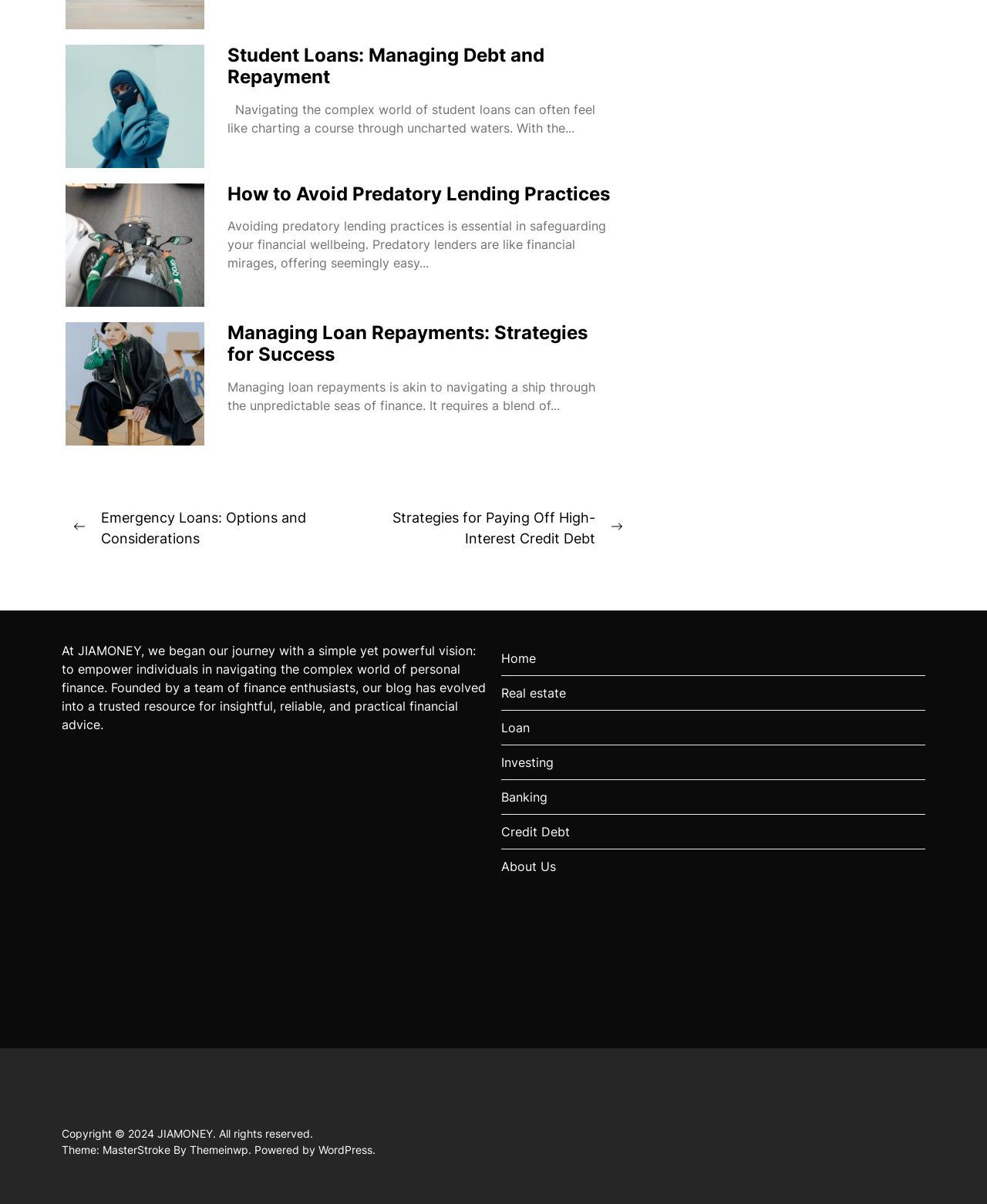What is the theme of the website?
Please provide a single word or phrase in response based on the screenshot.

MasterStroke